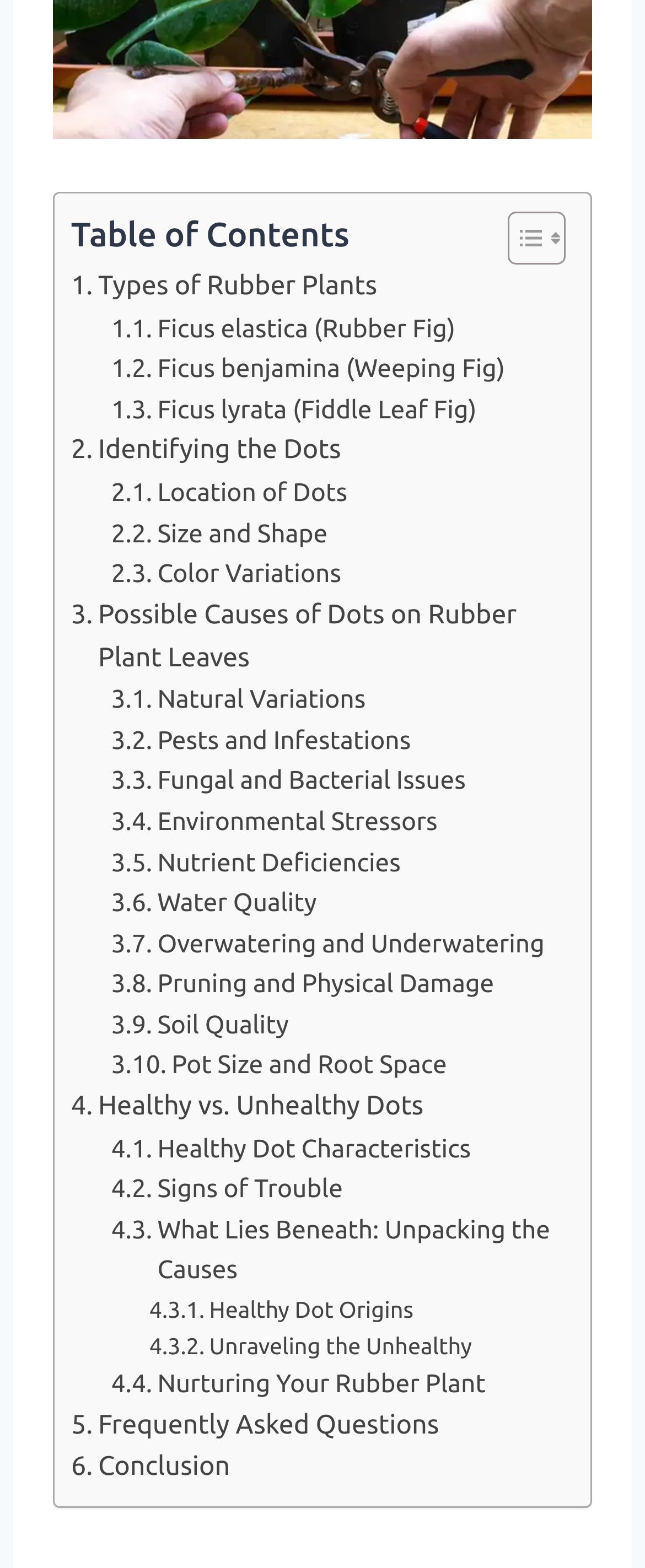Please locate the clickable area by providing the bounding box coordinates to follow this instruction: "Check Frequently Asked Questions".

[0.11, 0.896, 0.681, 0.923]